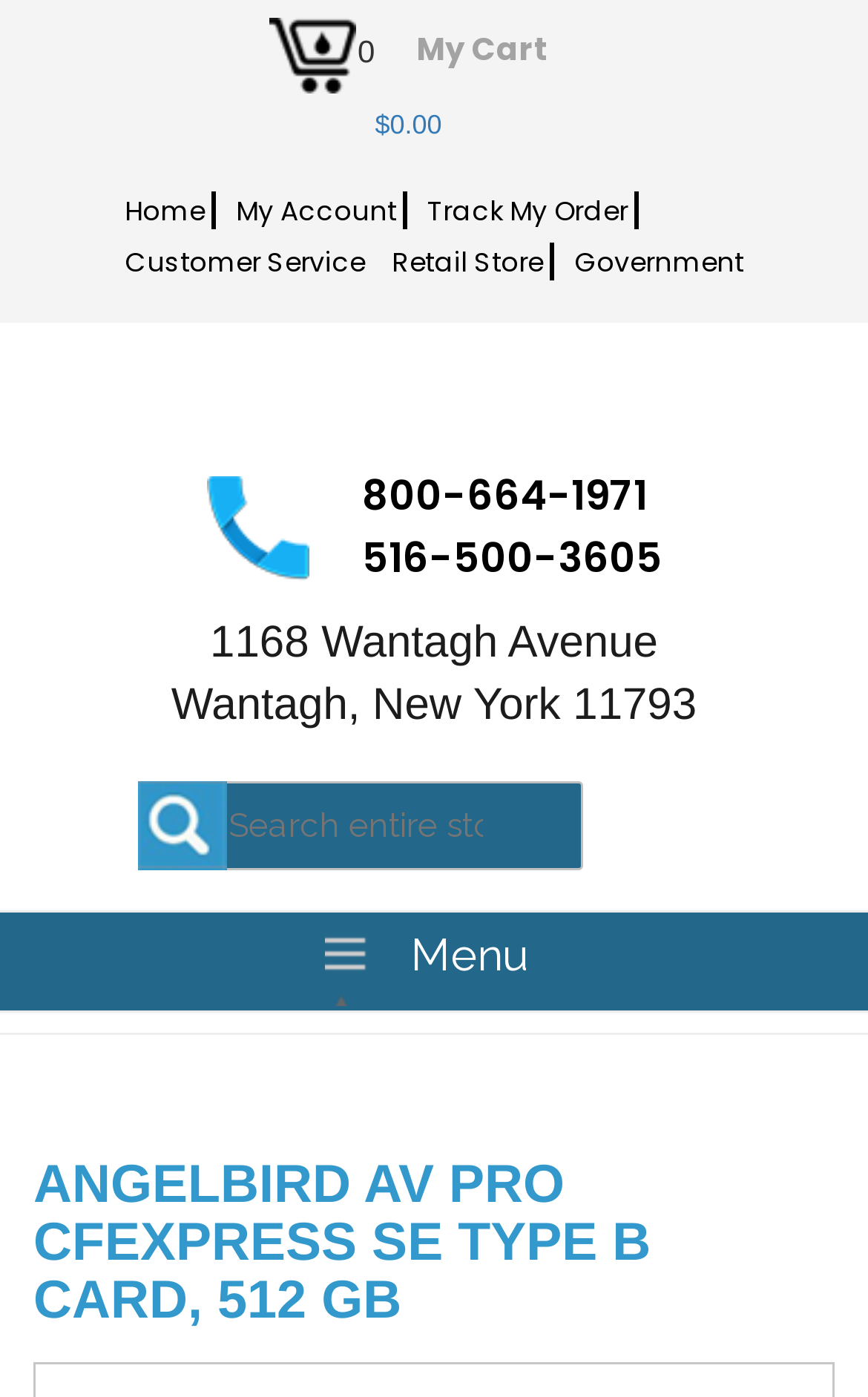Could you please study the image and provide a detailed answer to the question:
What is the current total in the cart?

I found the answer by looking at the heading element that says '$0.00' which is located near the 'My Cart' link, indicating the current total in the cart.